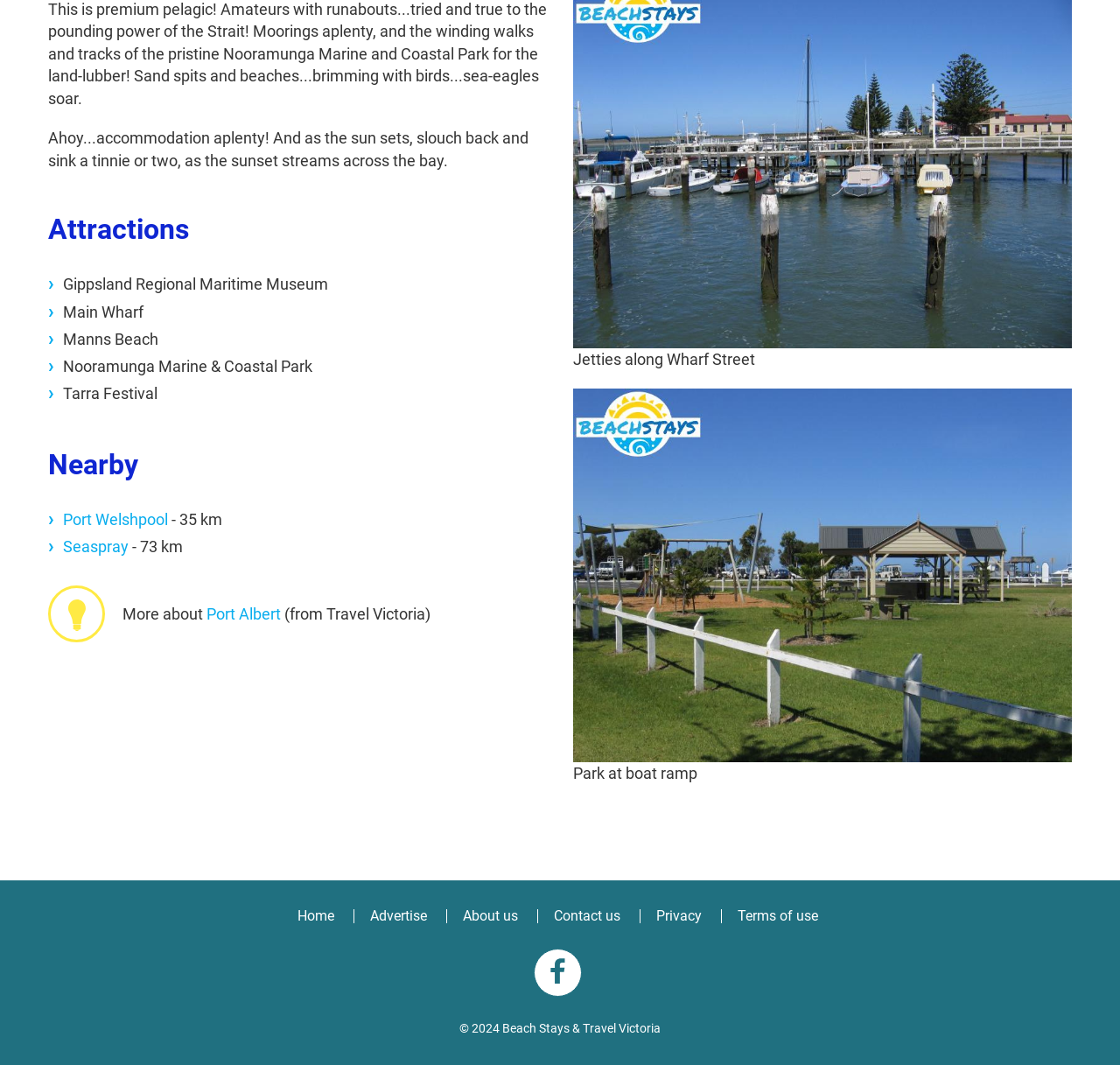Please identify the bounding box coordinates of the clickable region that I should interact with to perform the following instruction: "Go to Home". The coordinates should be expressed as four float numbers between 0 and 1, i.e., [left, top, right, bottom].

[0.266, 0.852, 0.298, 0.868]